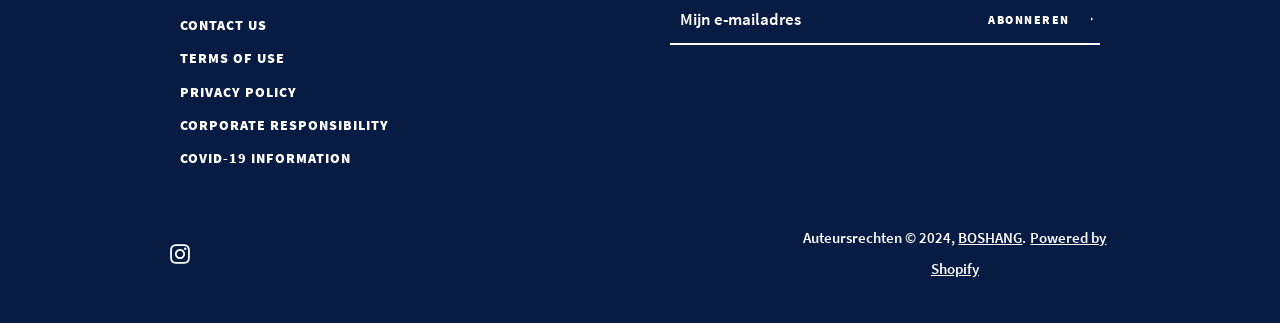Find the bounding box coordinates for the HTML element specified by: "Privacy Policy".

[0.141, 0.255, 0.232, 0.311]